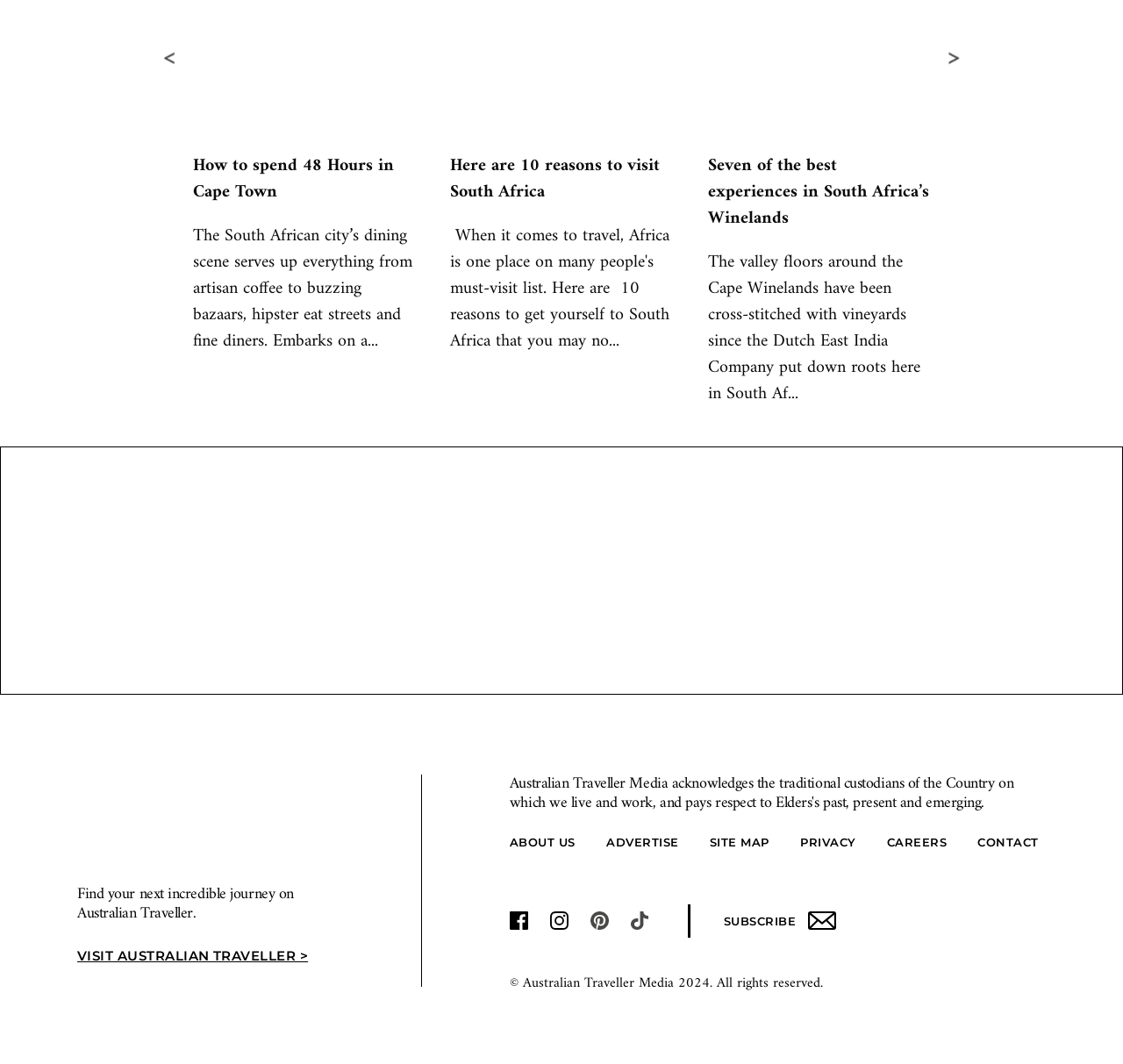Using the description "Site Map", predict the bounding box of the relevant HTML element.

[0.632, 0.785, 0.685, 0.798]